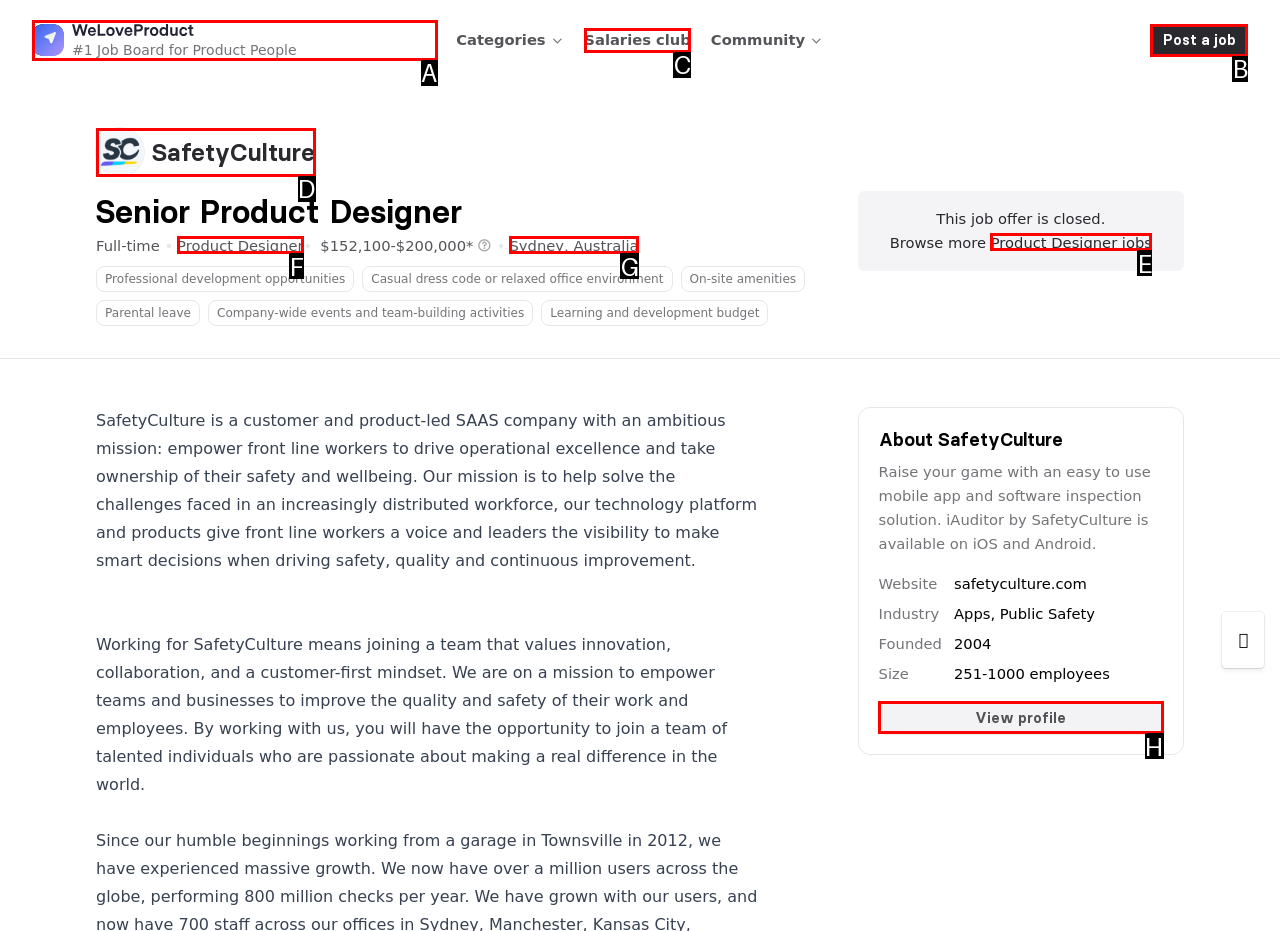From the provided options, which letter corresponds to the element described as: Product Designer
Answer with the letter only.

F